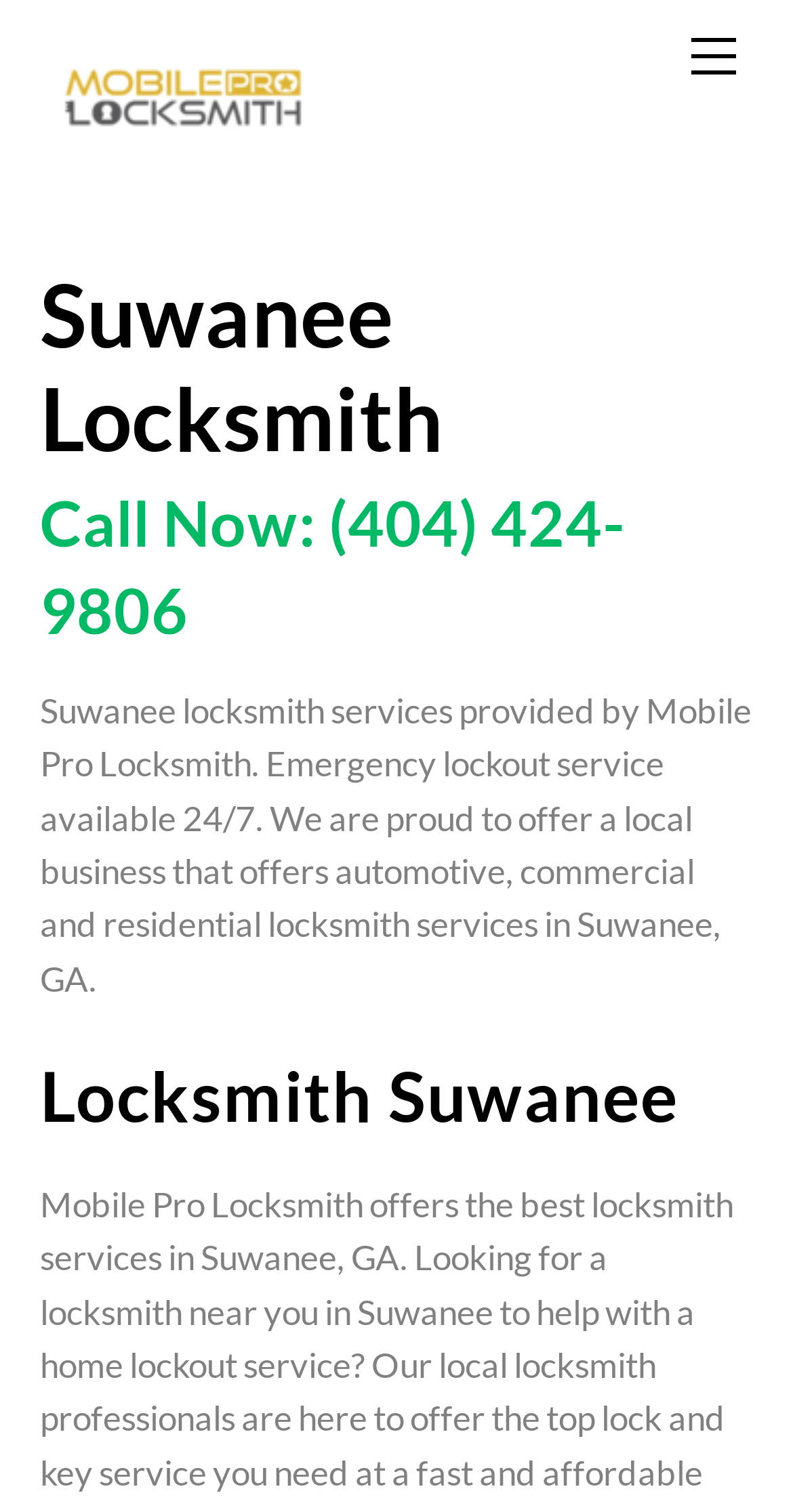Answer the question with a brief word or phrase:
What is the name of the locksmith company?

Mobile Pro Locksmith